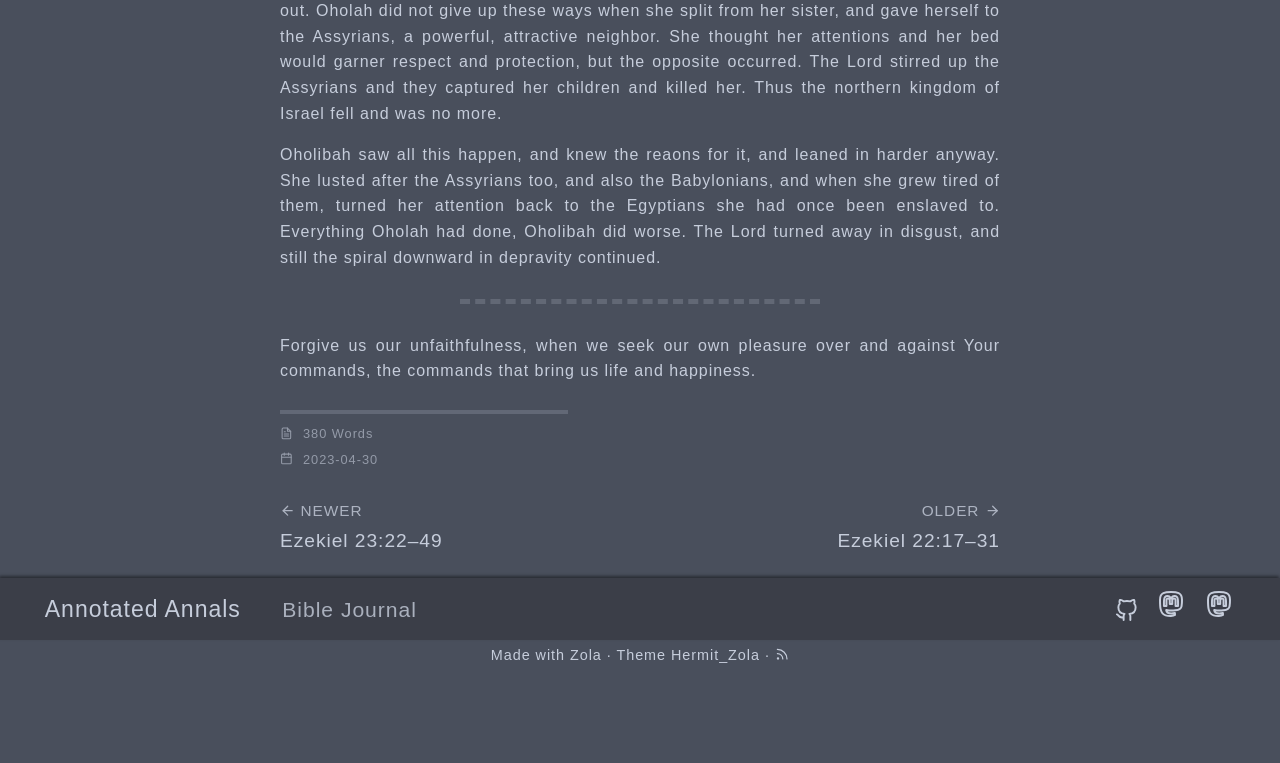Find the bounding box coordinates for the HTML element described as: "title="mastodon"". The coordinates should consist of four float values between 0 and 1, i.e., [left, top, right, bottom].

[0.94, 0.784, 0.965, 0.819]